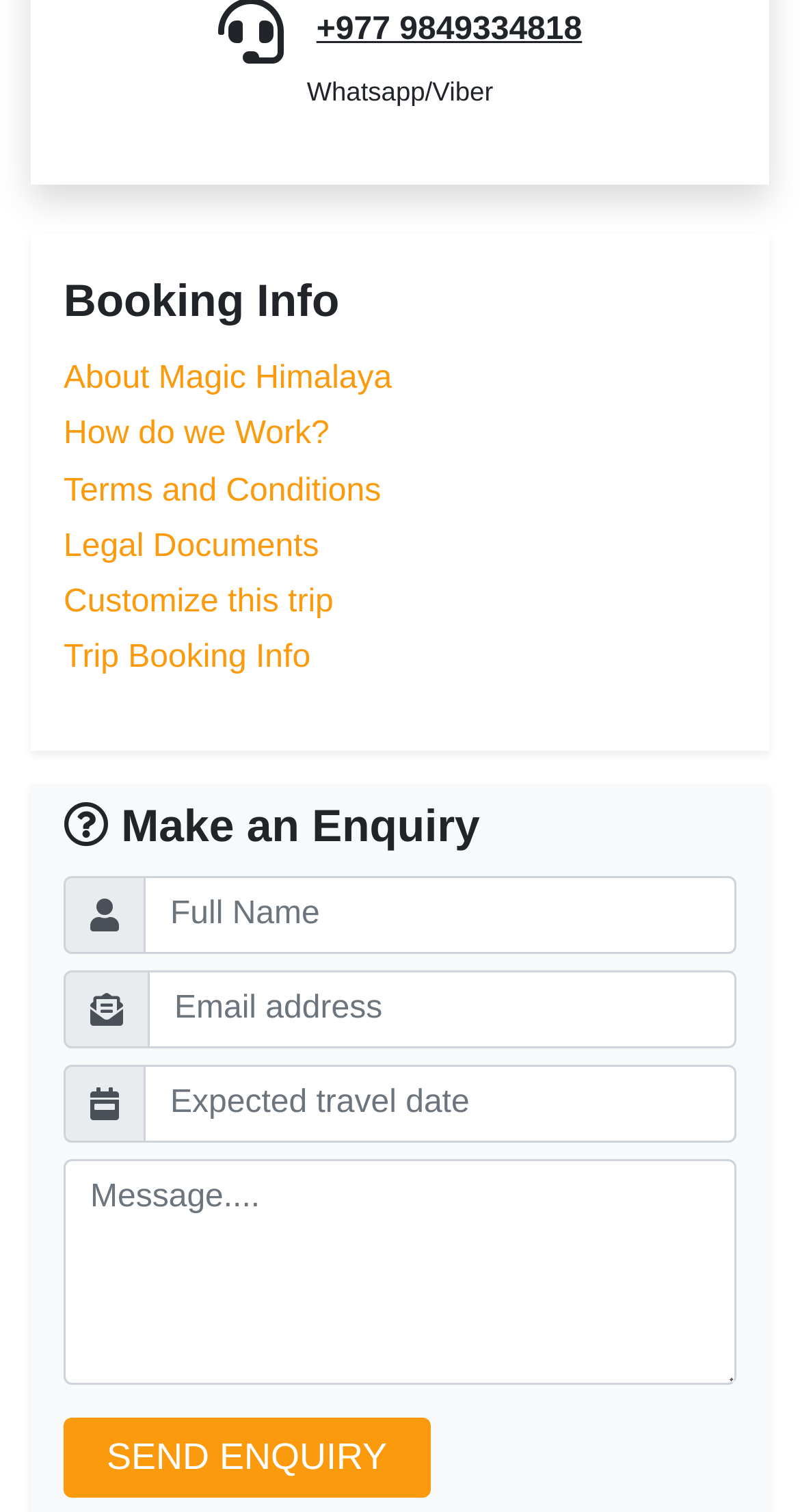Identify the bounding box coordinates of the section that should be clicked to achieve the task described: "Enter your email address".

[0.185, 0.642, 0.921, 0.694]